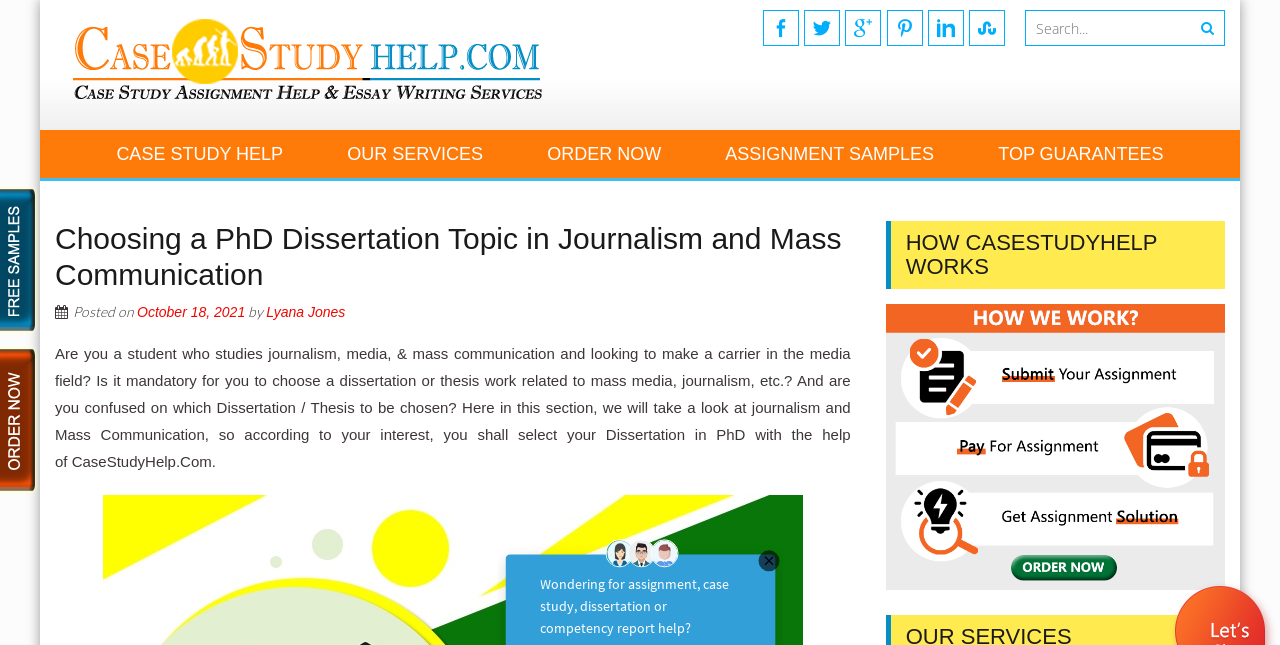Please respond in a single word or phrase: 
Who is the author of the webpage content?

Lyana Jones